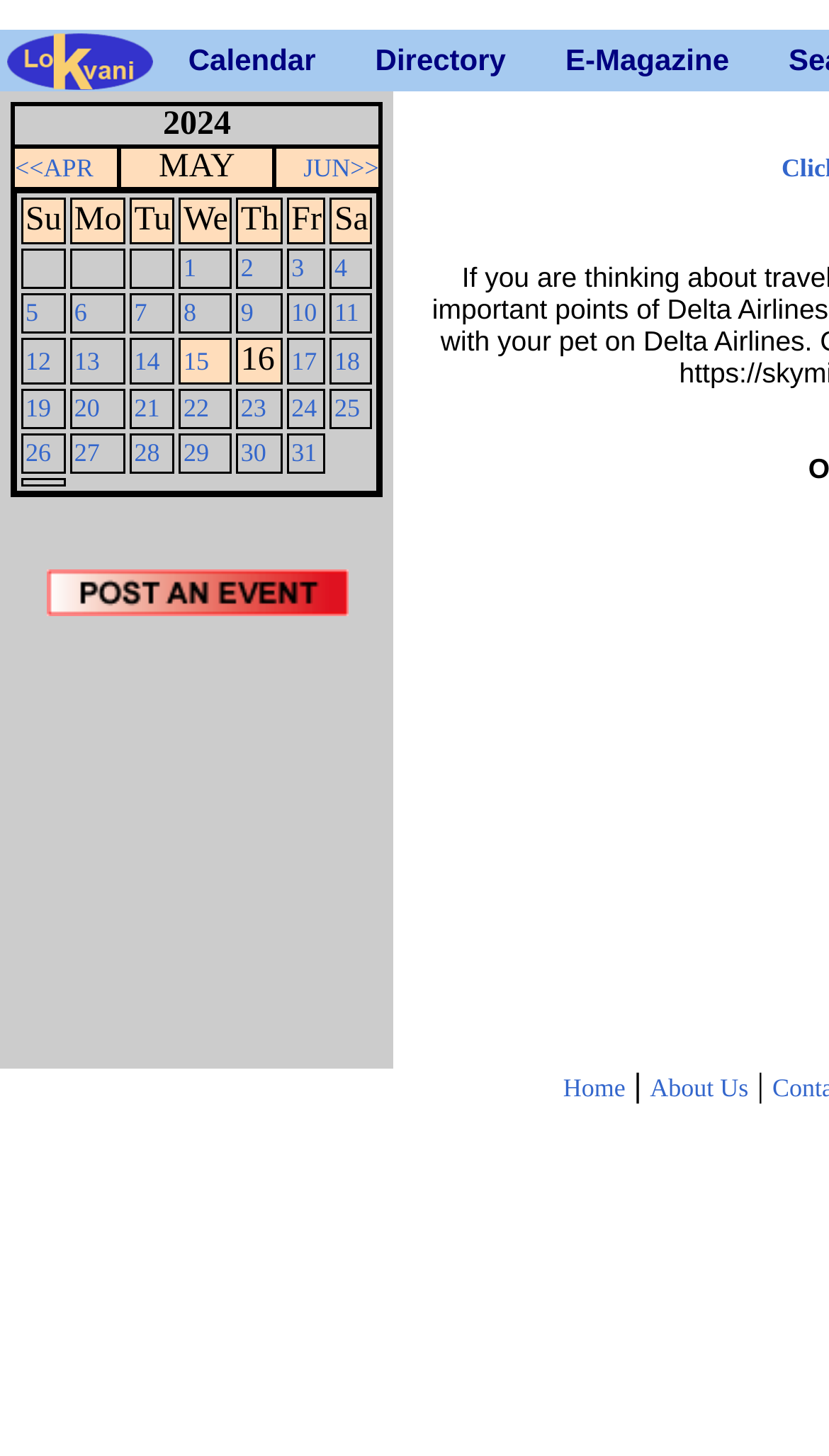Please determine the bounding box coordinates of the area that needs to be clicked to complete this task: 'Select the date 5'. The coordinates must be four float numbers between 0 and 1, formatted as [left, top, right, bottom].

[0.031, 0.204, 0.046, 0.225]